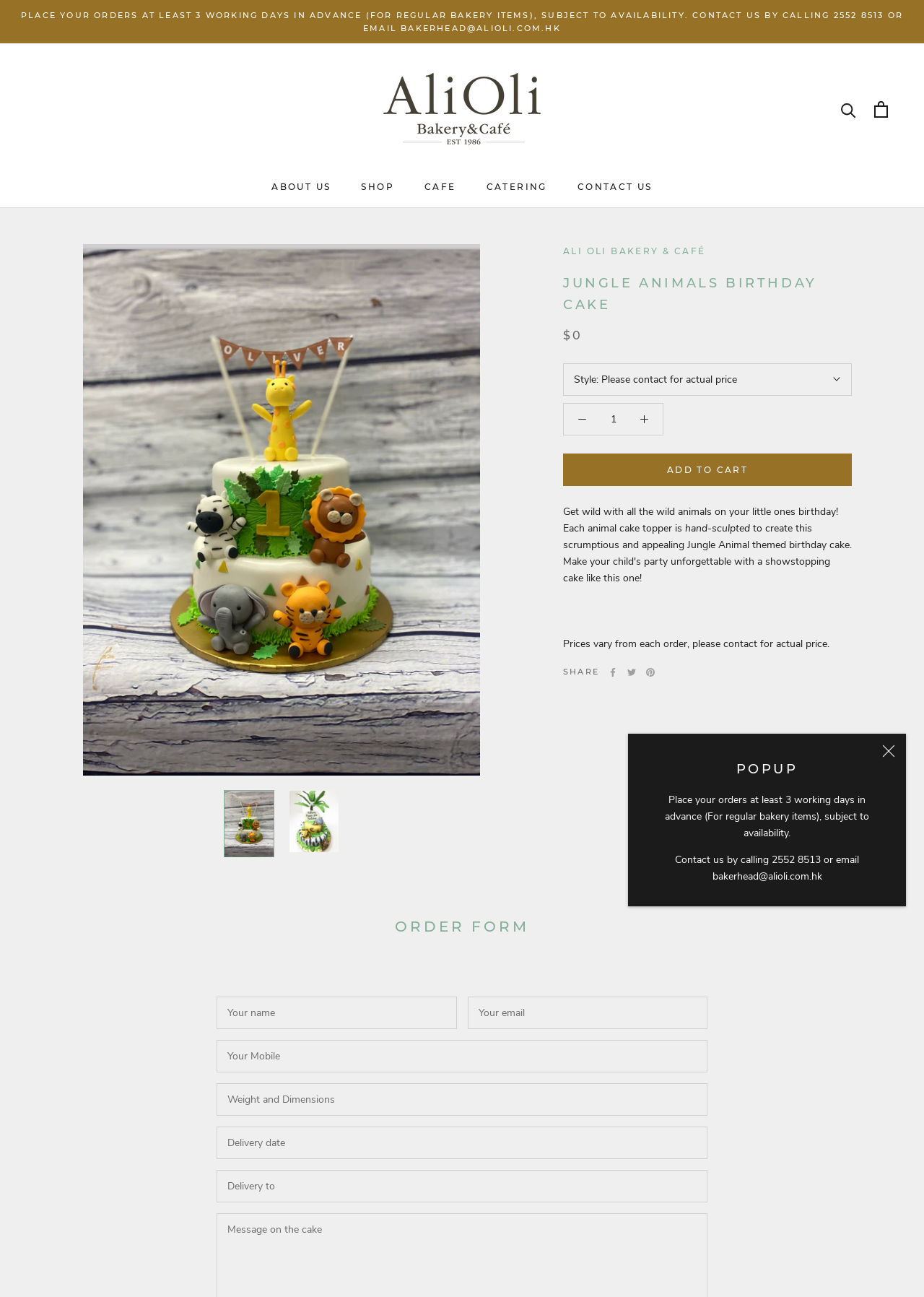Ascertain the bounding box coordinates for the UI element detailed here: "Shop". The coordinates should be provided as [left, top, right, bottom] with each value being a float between 0 and 1.

[0.391, 0.14, 0.427, 0.148]